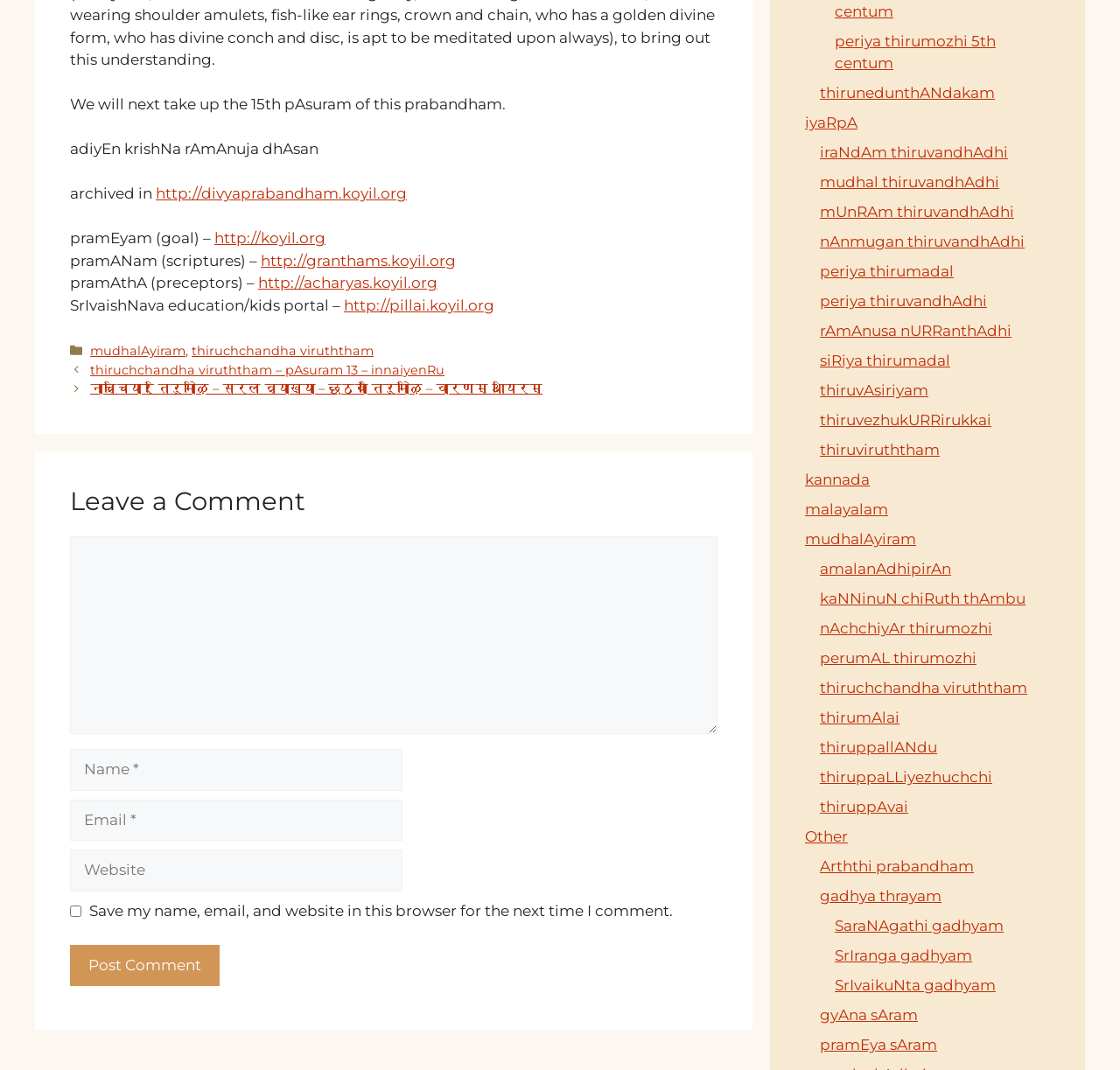What is the purpose of the textbox with label 'Comment'?
Using the image as a reference, give an elaborate response to the question.

The textbox with label 'Comment' is a required field, and it is located below the 'Leave a Comment' heading. Its purpose is to allow users to leave a comment on the webpage.